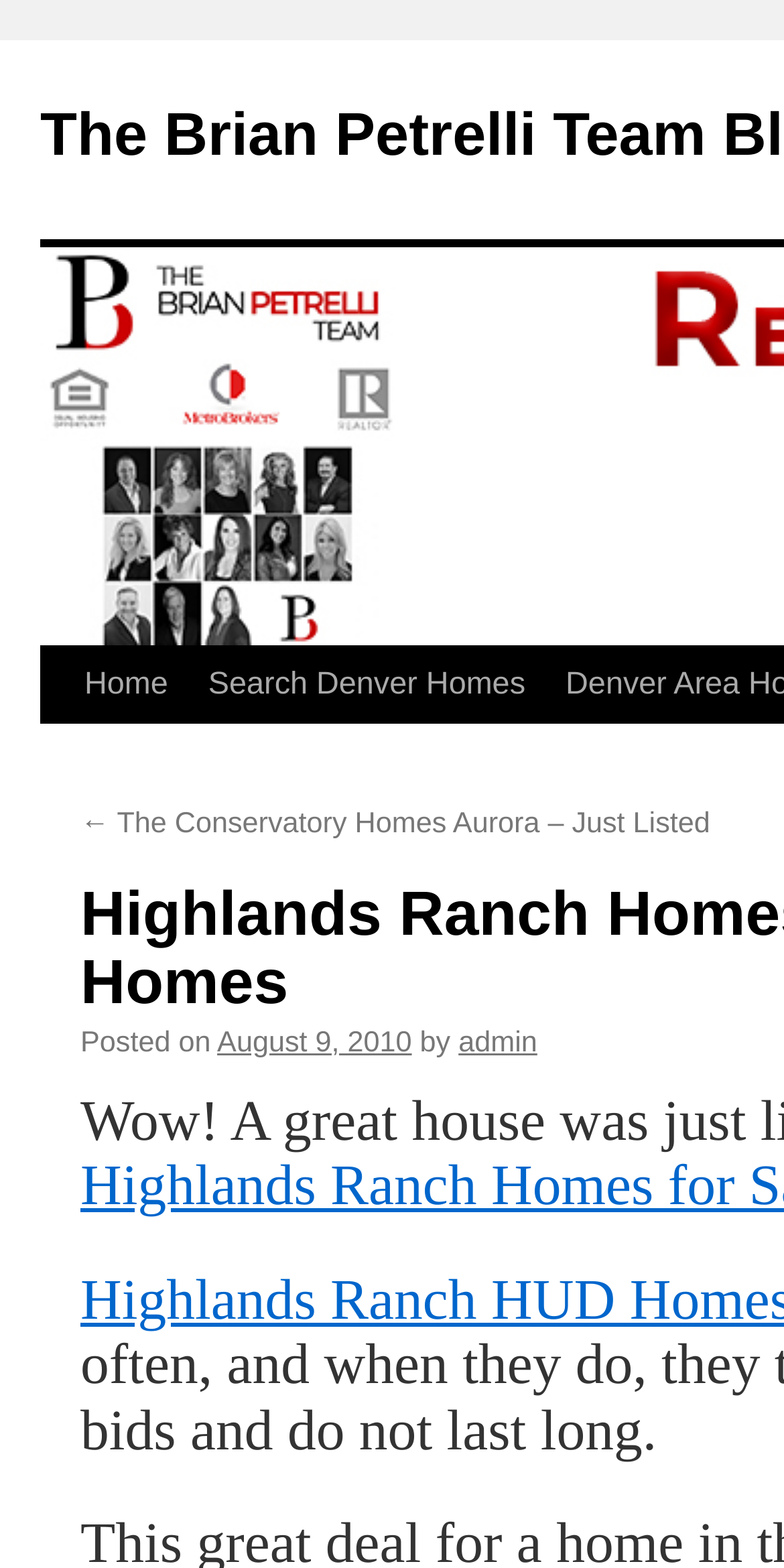Please mark the clickable region by giving the bounding box coordinates needed to complete this instruction: "View previous post".

[0.103, 0.515, 0.906, 0.536]